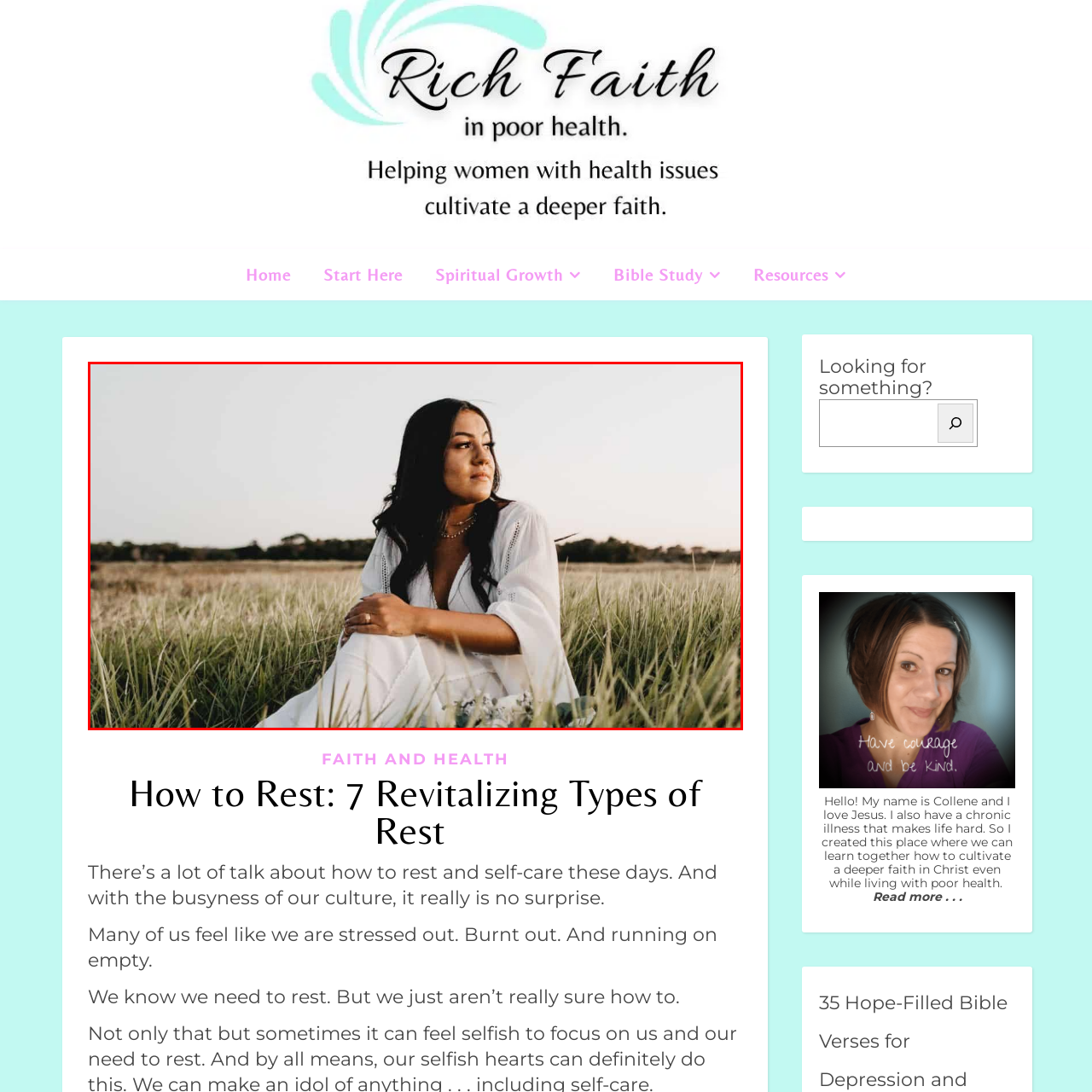Detail the features and components of the image inside the red outline.

In a serene outdoor setting, a woman sits peacefully in a lush field of tall grass, gazing off to her side. She is dressed in a flowing white outfit that complements the soft, natural tones of her environment. Her long, dark hair falls gently around her shoulders, and she exudes a sense of calm and reflection. The backdrop features a gentle horizon line, hinting at a tranquil sky that adds to the overall mood of contemplation and peace. This image captures a moment of stillness, inviting viewers to consider themes of rest and self-care amidst the busyness of life.